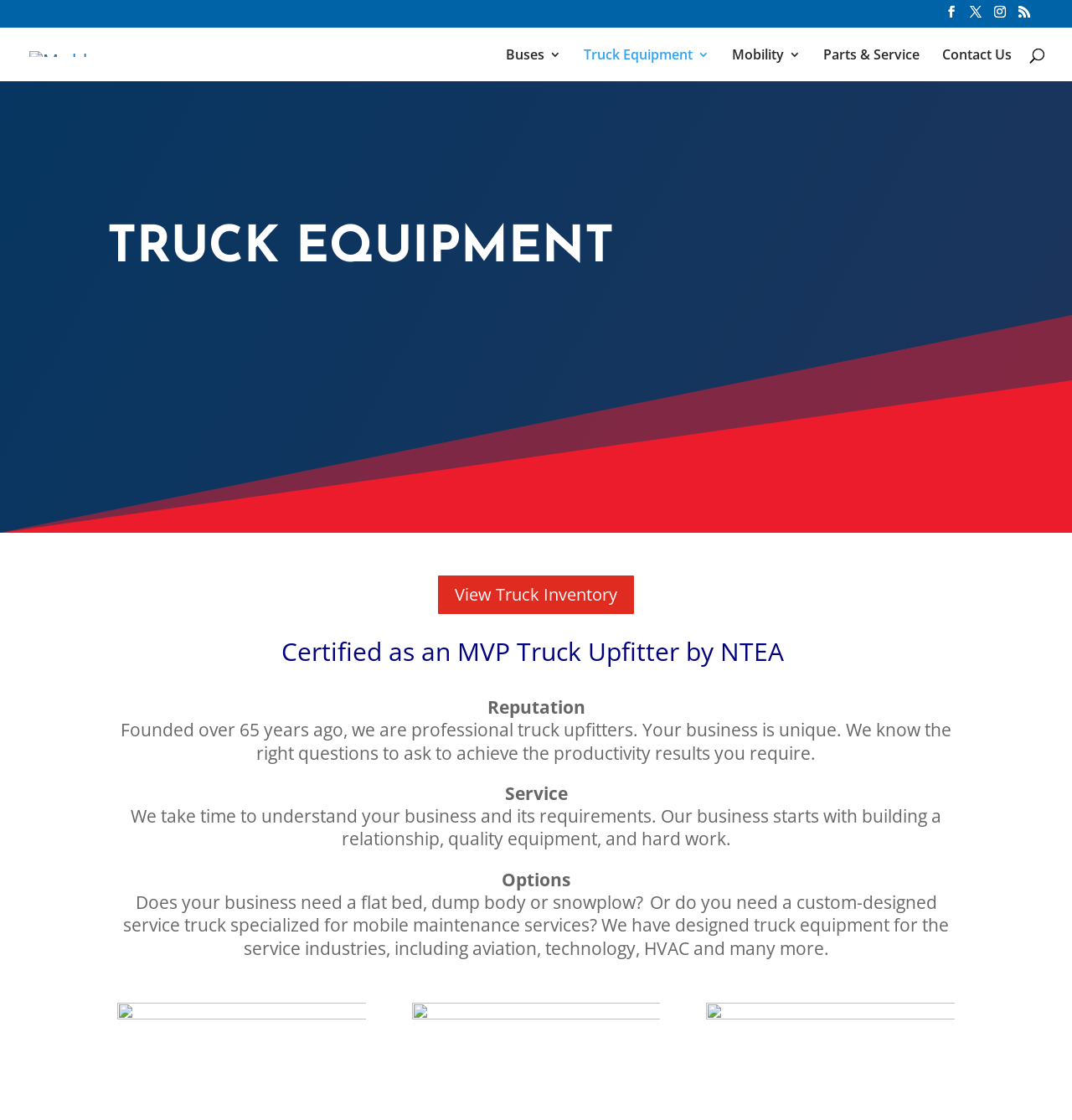Using the image as a reference, answer the following question in as much detail as possible:
What type of equipment is the website primarily about?

The website's main heading is 'TRUCK EQUIPMENT', and the content of the webpage is focused on truck equipment and related services.